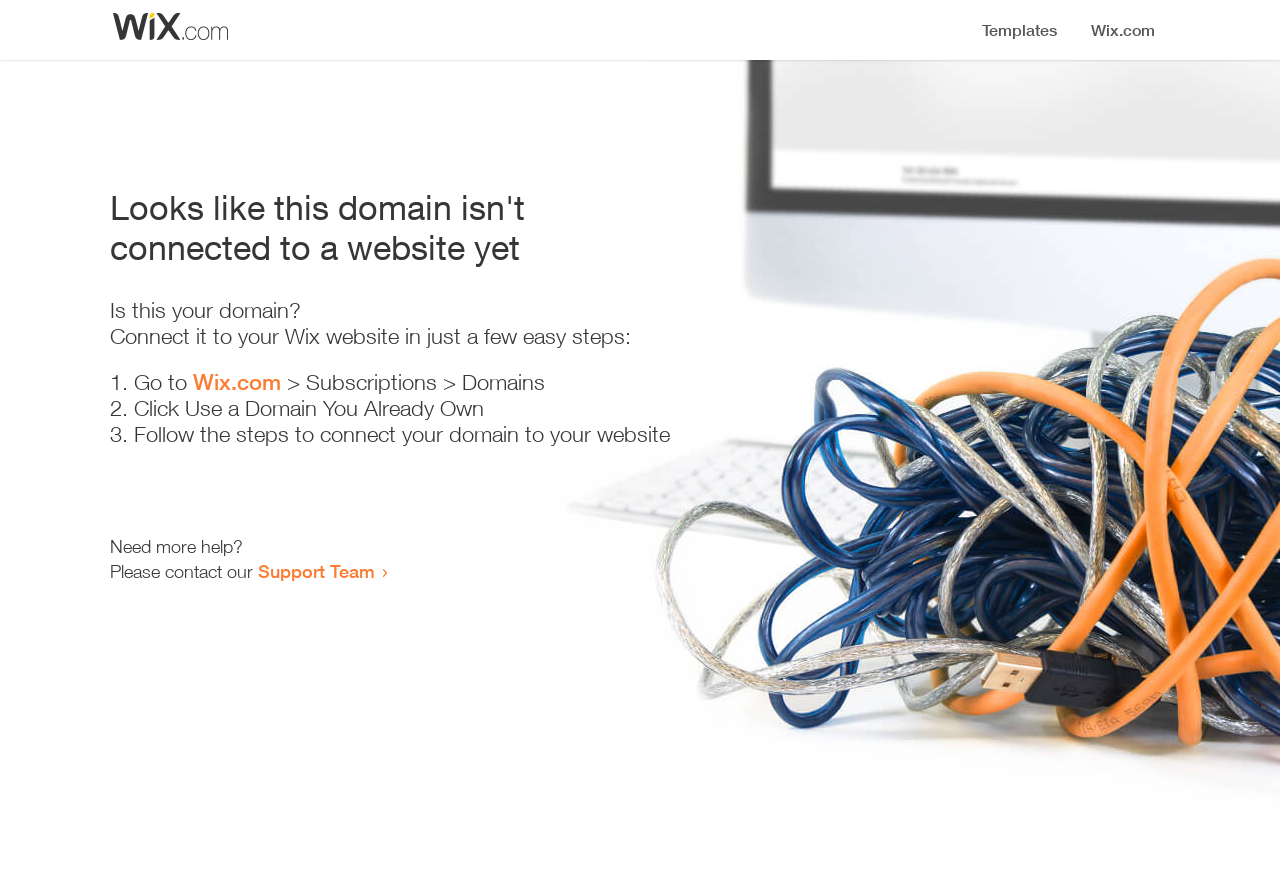Please provide a short answer using a single word or phrase for the question:
How many steps are required to connect the domain?

3